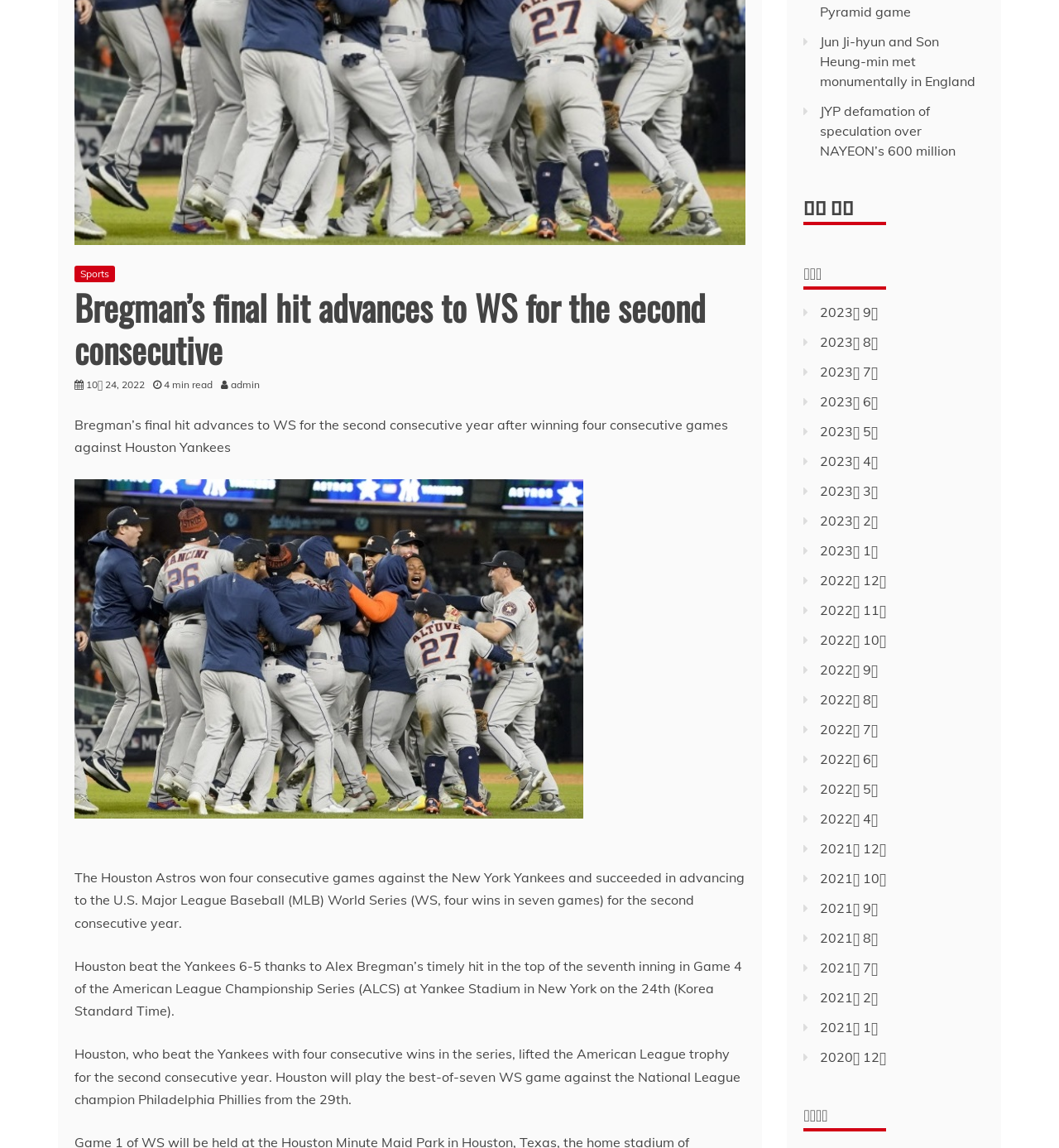Please provide the bounding box coordinates for the UI element as described: "2021년 9월". The coordinates must be four floats between 0 and 1, represented as [left, top, right, bottom].

[0.775, 0.784, 0.829, 0.798]